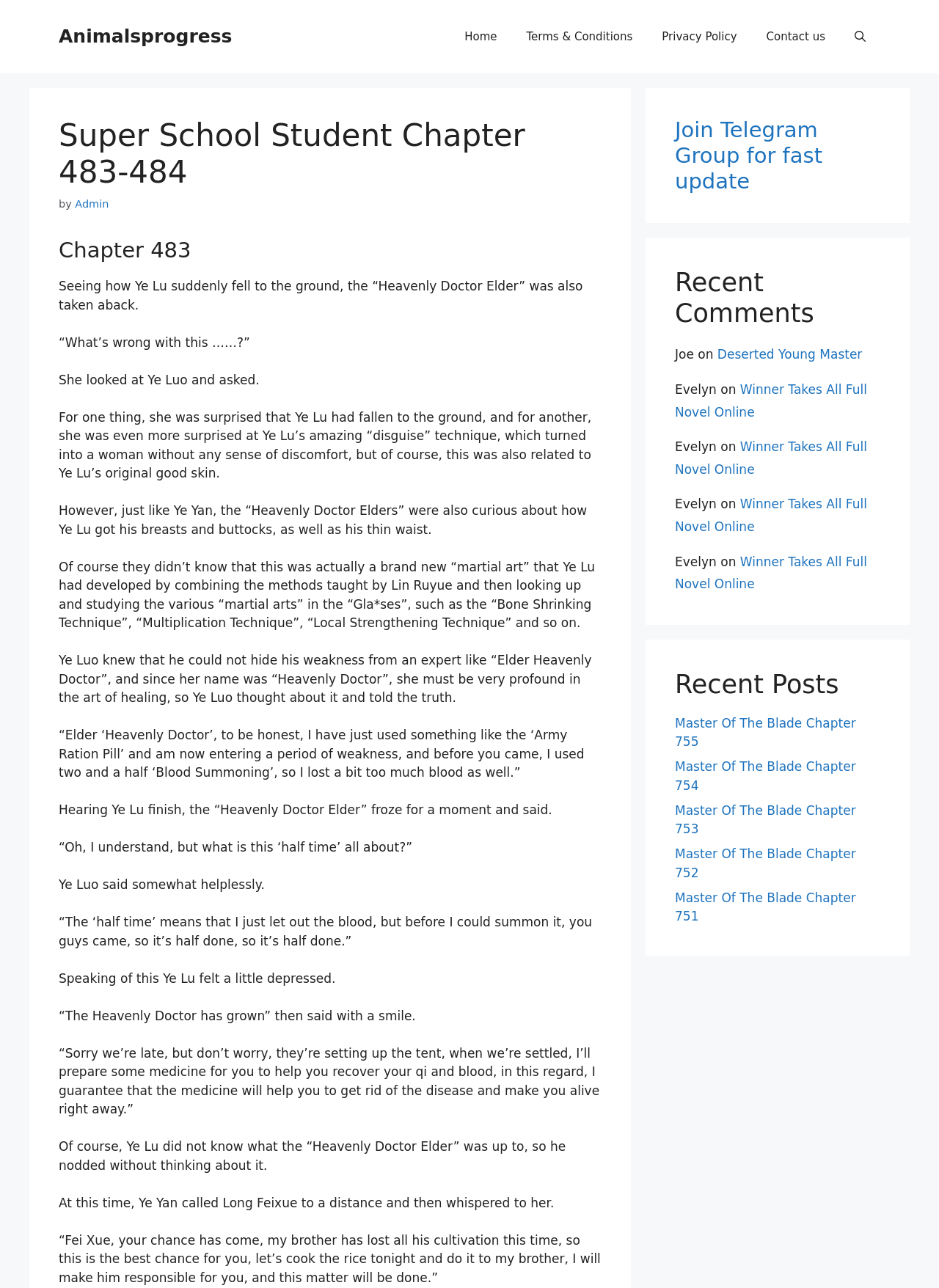Determine the bounding box for the HTML element described here: "Deserted Young Master". The coordinates should be given as [left, top, right, bottom] with each number being a float between 0 and 1.

[0.764, 0.27, 0.918, 0.281]